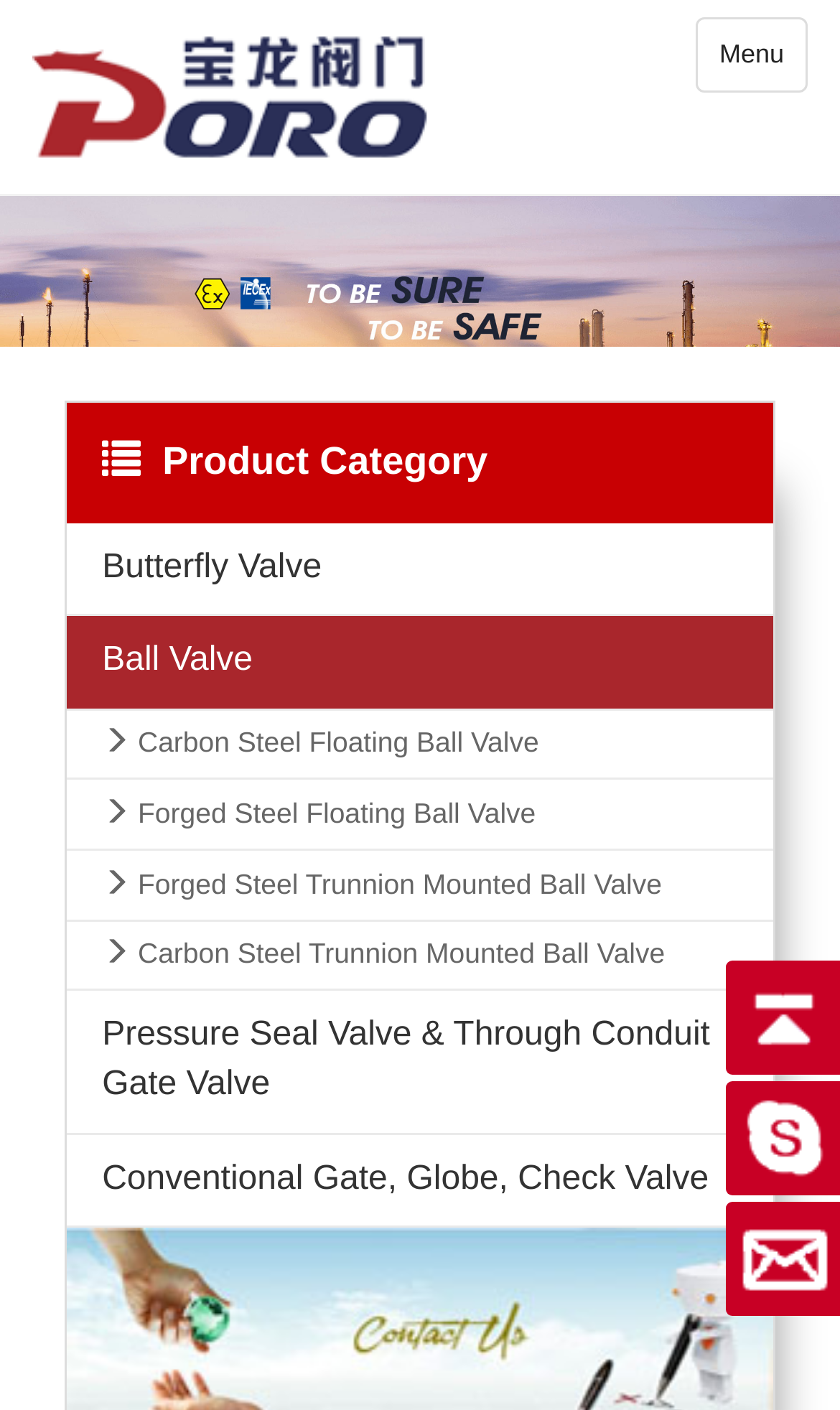Create a detailed narrative of the webpage’s visual and textual elements.

The webpage is about Ball Valves and related products from Zhejiang PORO Valve Manufacturing Co., Ltd. At the top left corner, there is a logo of the company, accompanied by a link to the company's homepage. Next to the logo, there is a button to toggle the navigation menu. 

Below the logo and navigation button, there is a horizontal banner that spans the entire width of the page, containing an image. 

The main content of the page is divided into sections, with a heading "Product Category" located near the top center of the page. Below the heading, there are several links to different product categories, including Butterfly Valve, Ball Valve, and various types of ball valves made from carbon steel or forged steel. These links are arranged vertically, taking up the majority of the page's content area. 

The links to the product categories are grouped together, with no images or other elements separating them. The overall layout is dense, with a focus on providing a list of products and their categories.